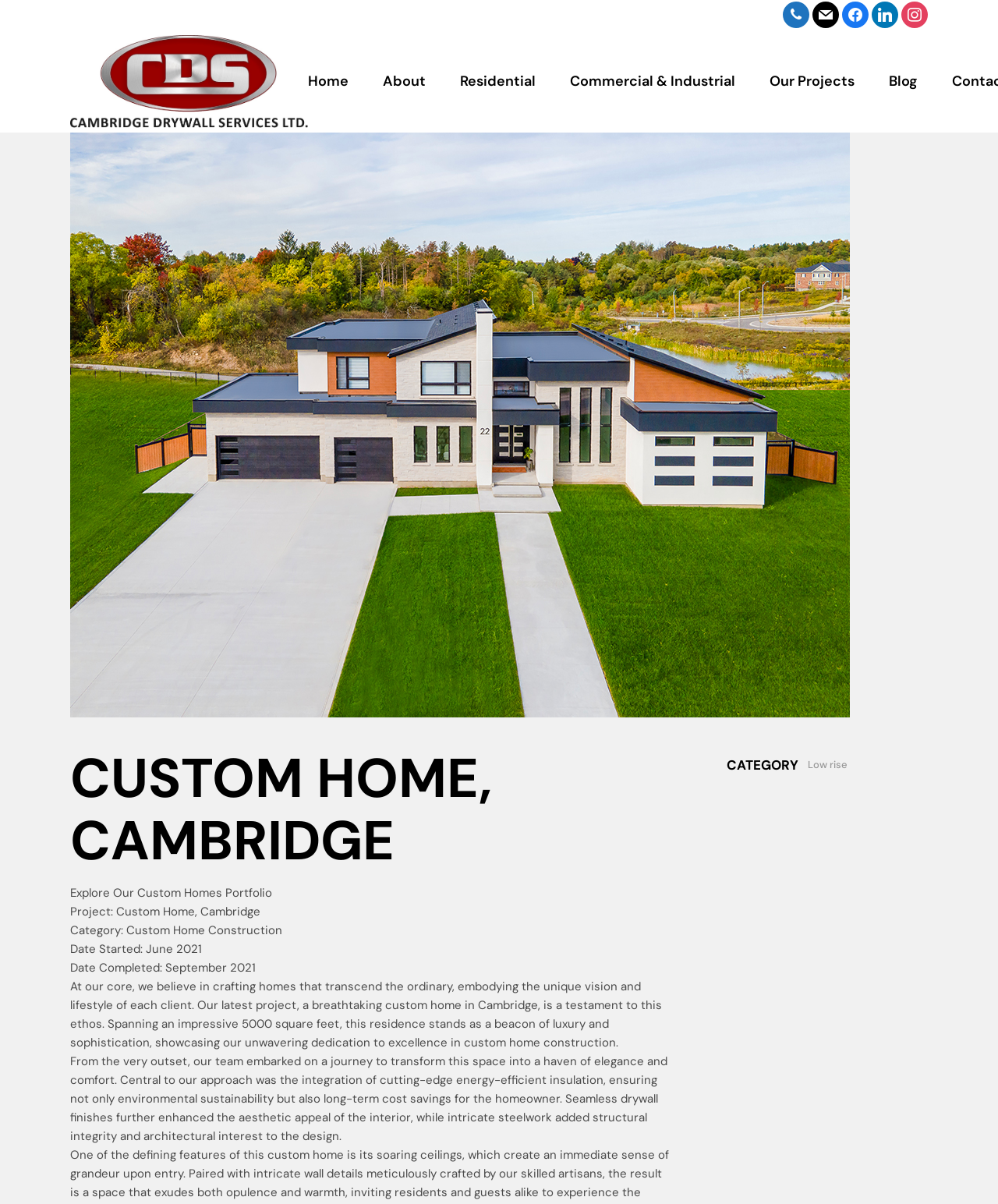What is the date when the project was started?
Answer the question with as much detail as possible.

I found the answer by looking at the StaticText element with the text 'Date Started: June 2021'. This text is part of the project description and specifies the start date of the project.